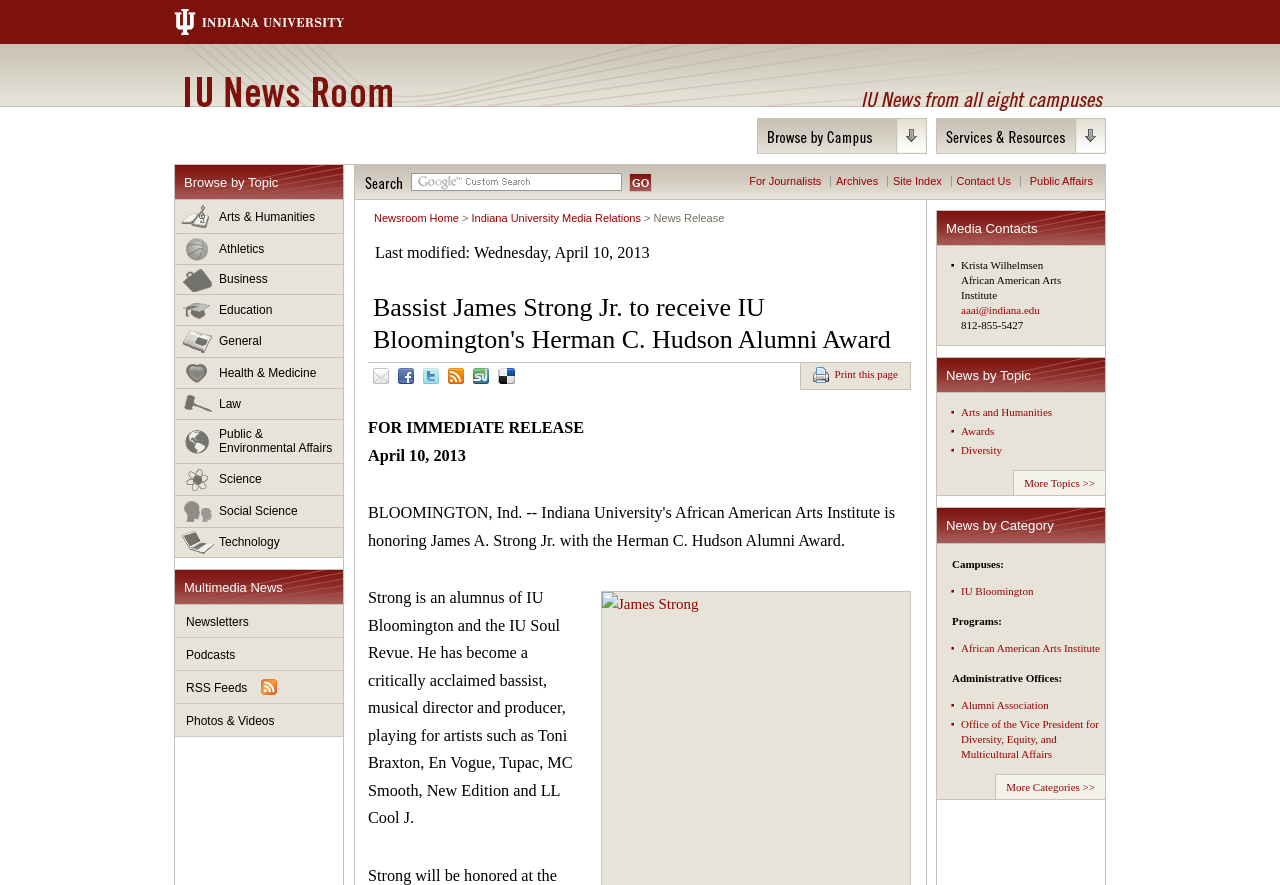What is the name of the award James A. Strong Jr. is receiving?
Look at the image and provide a detailed response to the question.

The question asks for the name of the award James A. Strong Jr. is receiving. By looking at the webpage, we can find the heading 'Bassist James Strong Jr. to receive IU Bloomington's Herman C. Hudson Alumni Award' which clearly states the name of the award.